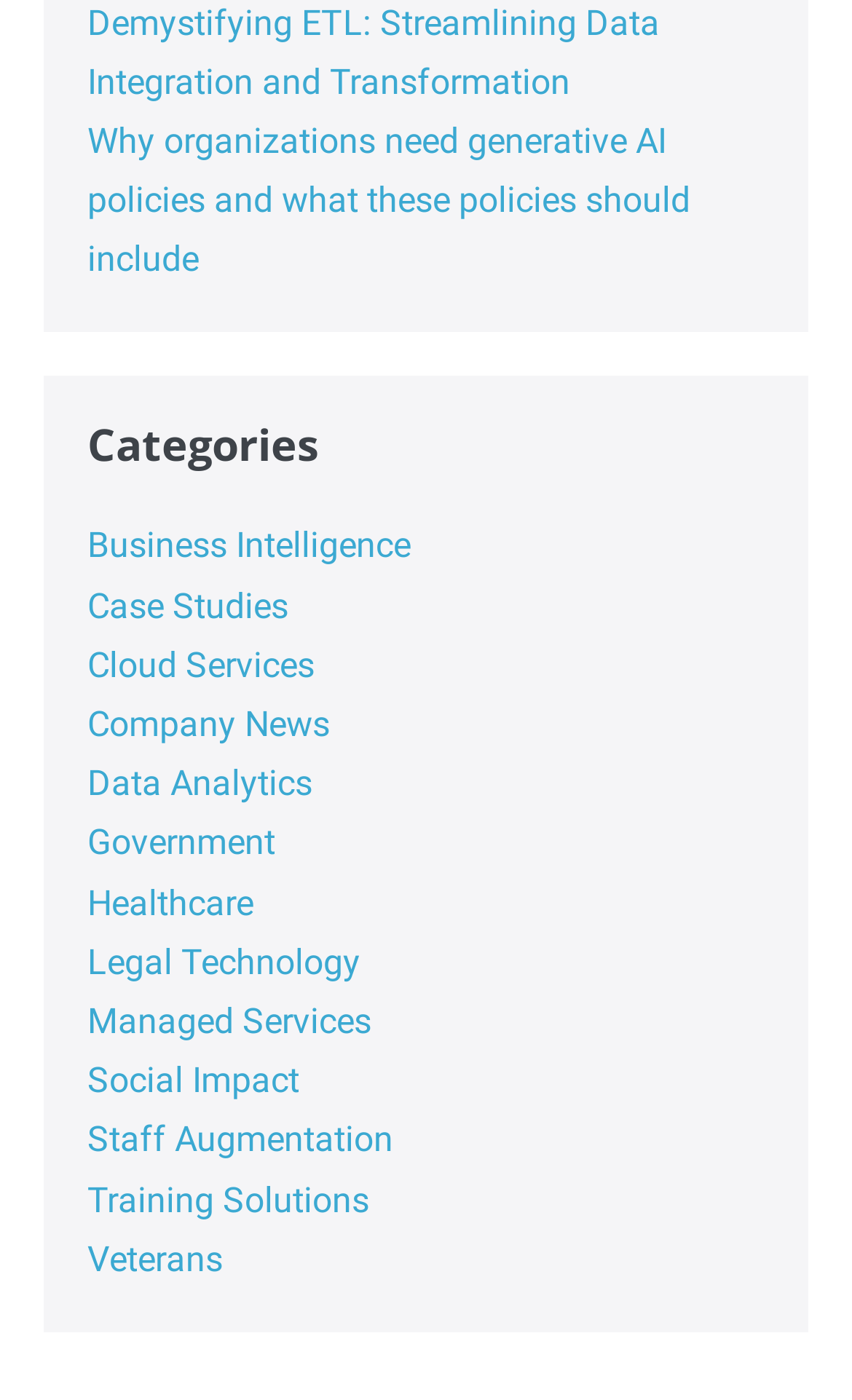Please provide a brief answer to the following inquiry using a single word or phrase:
How many categories are listed?

13